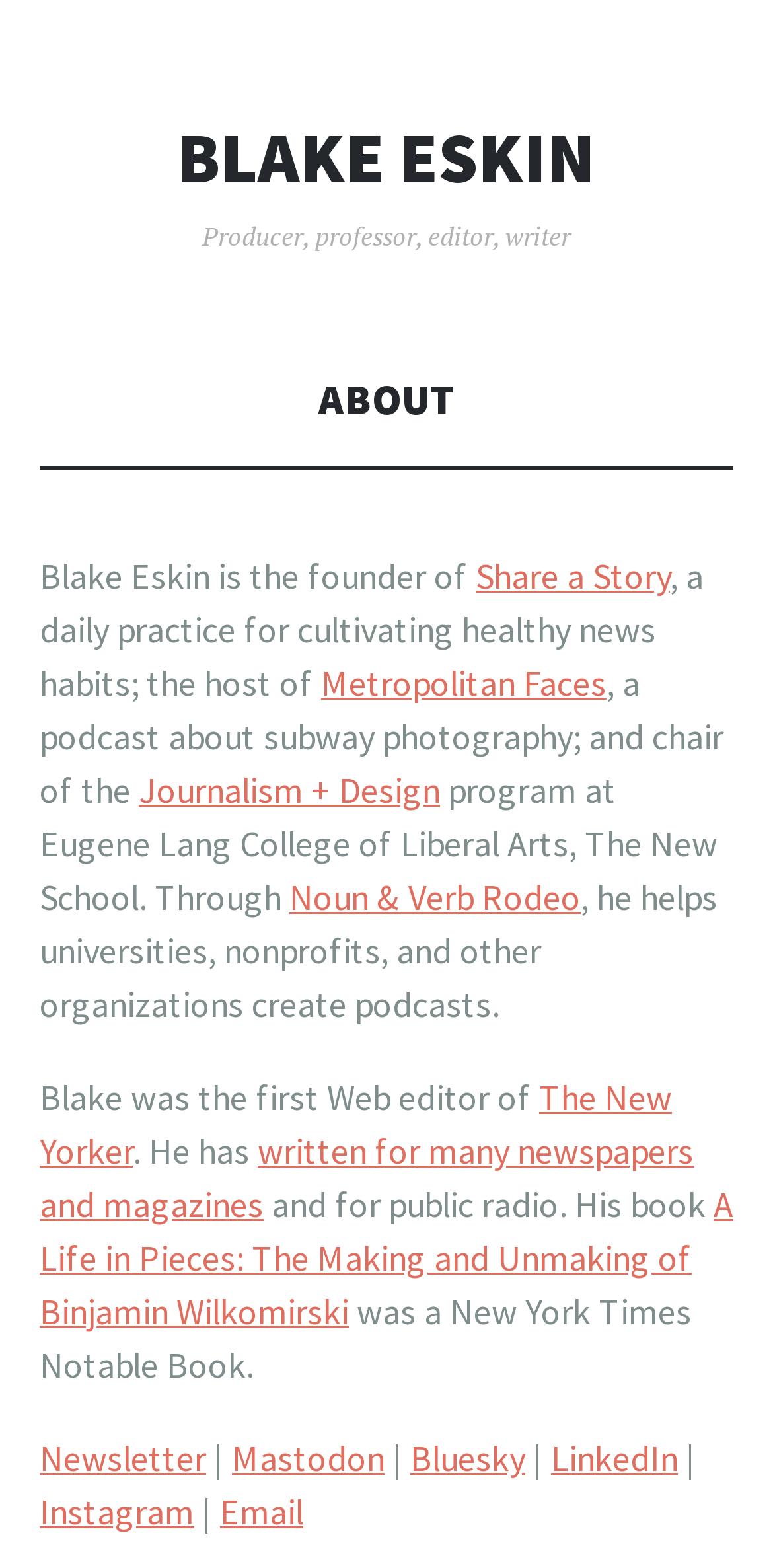Please provide a comprehensive response to the question below by analyzing the image: 
What is the title of Blake Eskin's book?

The webpage mentions that Blake Eskin's book 'A Life in Pieces: The Making and Unmaking of Binjamin Wilkomirski' was a New York Times Notable Book, which is linked to from the text 'His book A Life in Pieces: The Making and Unmaking of Binjamin Wilkomirski'.